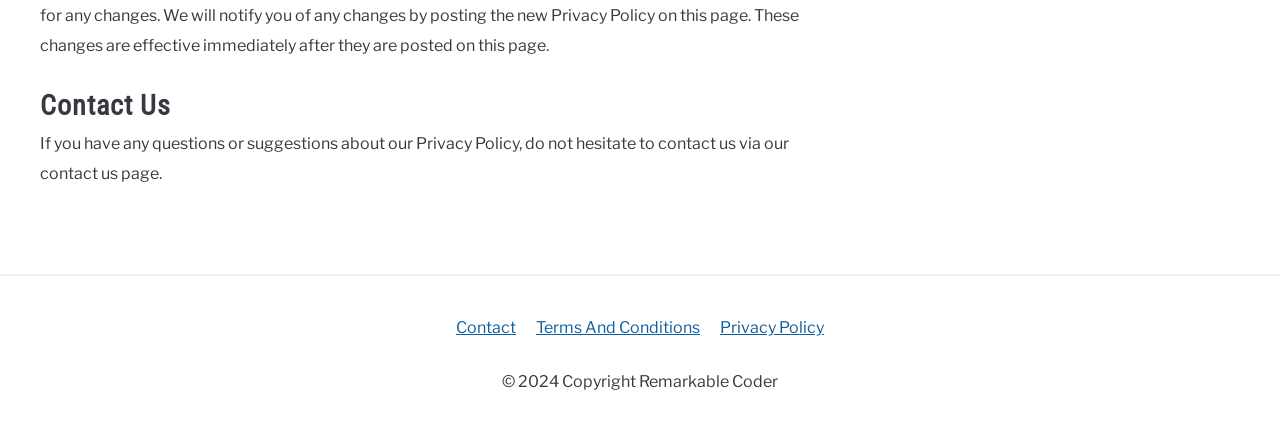Give a one-word or short-phrase answer to the following question: 
What type of content is presented in the LayoutTable?

Links